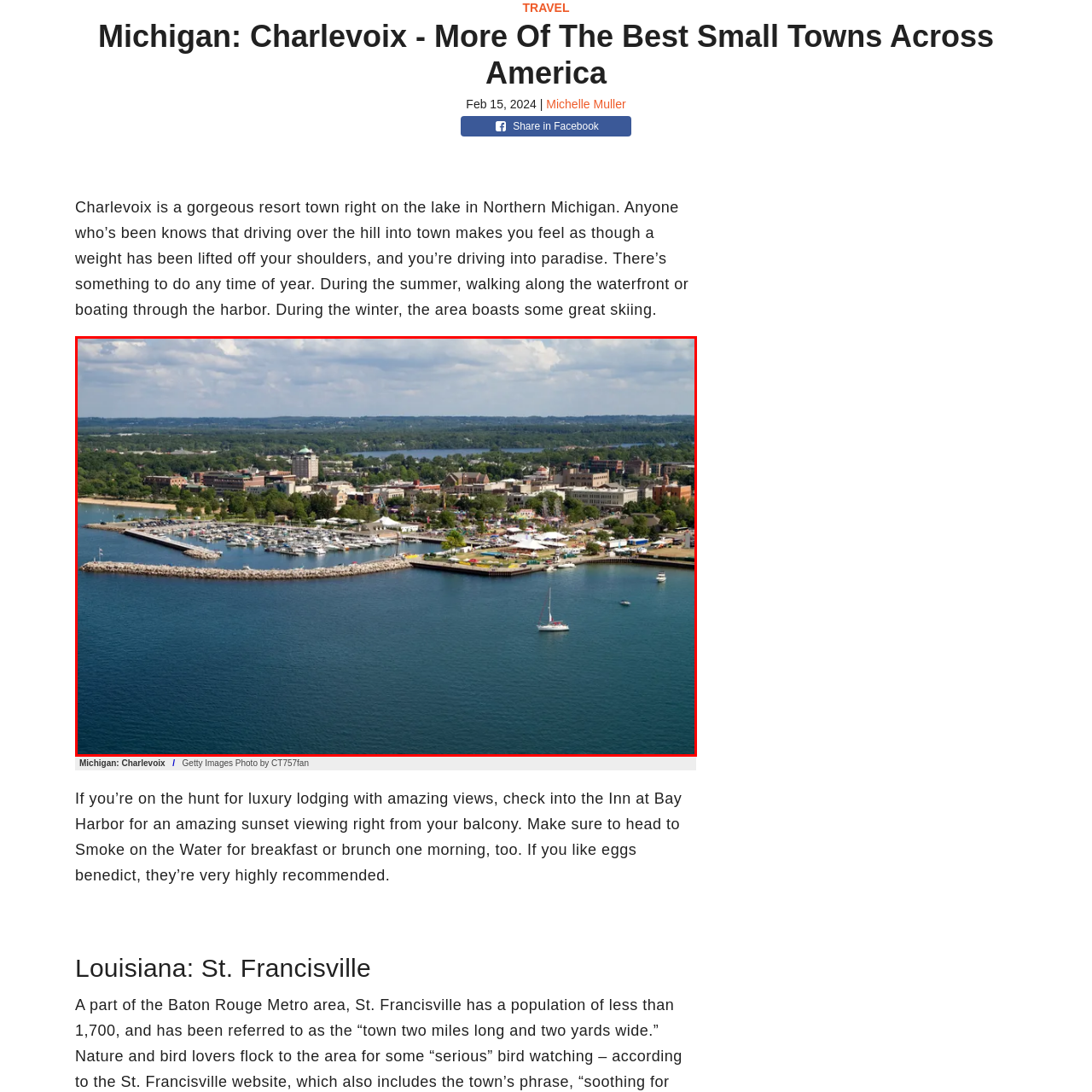Describe in detail the elements and actions shown in the image within the red-bordered area.

This stunning aerial view showcases the picturesque town of Charlevoix in Northern Michigan, known for its beautiful lakefront and vibrant community. The image captures a bustling marina filled with boats, a well-kept harbor, and a lively waterfront area, perfect for summer activities. In the foreground, a breakwater extends into the water, effectively sheltering the boats and adding to the scenic landscape. The charming architecture of the town can be seen in the background, alongside lush greenery that enhances the serene environment. The overall atmosphere embodies a delightful blend of relaxation and recreational opportunities, inviting visitors to explore the alluring charm of Charlevoix.